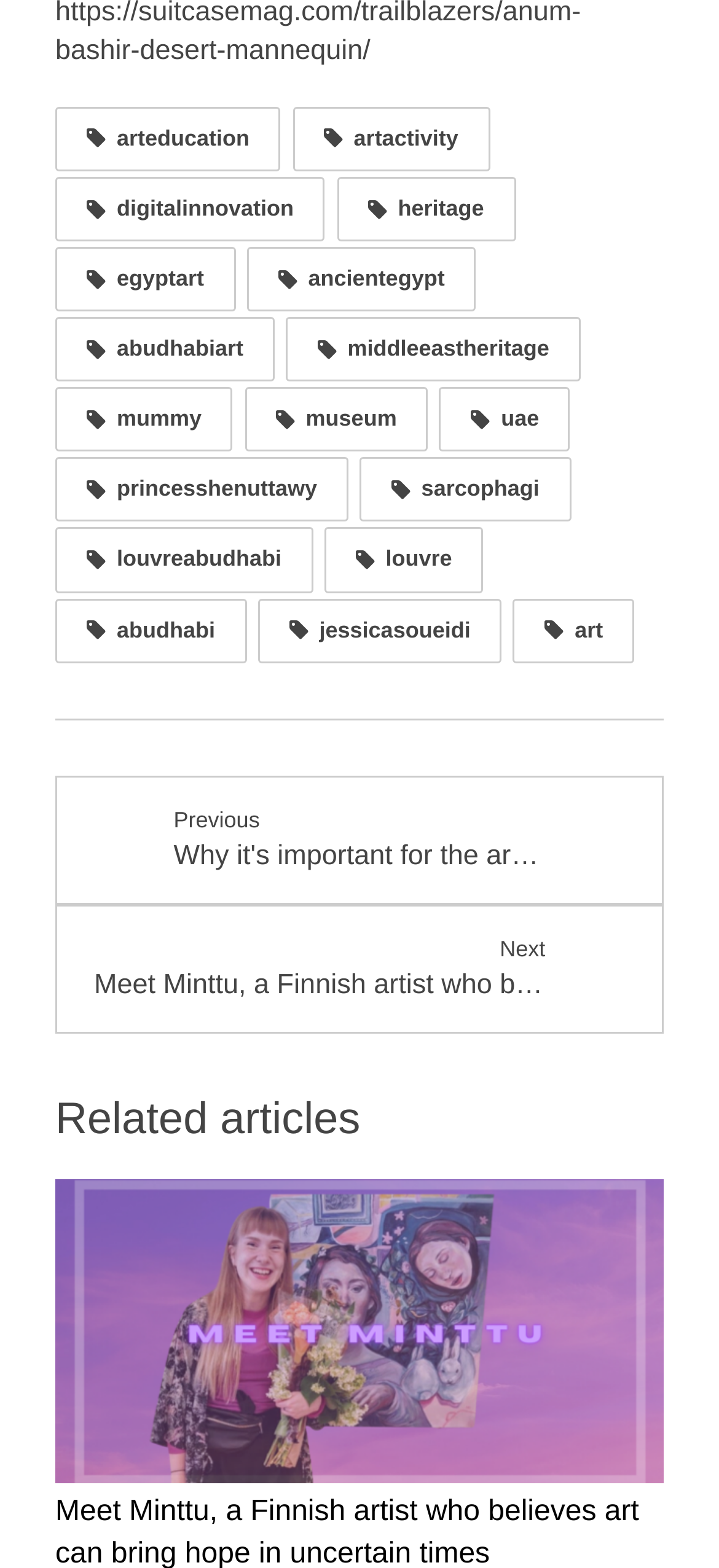Please specify the bounding box coordinates of the clickable region to carry out the following instruction: "Go to previous article". The coordinates should be four float numbers between 0 and 1, in the format [left, top, right, bottom].

[0.077, 0.494, 0.923, 0.577]